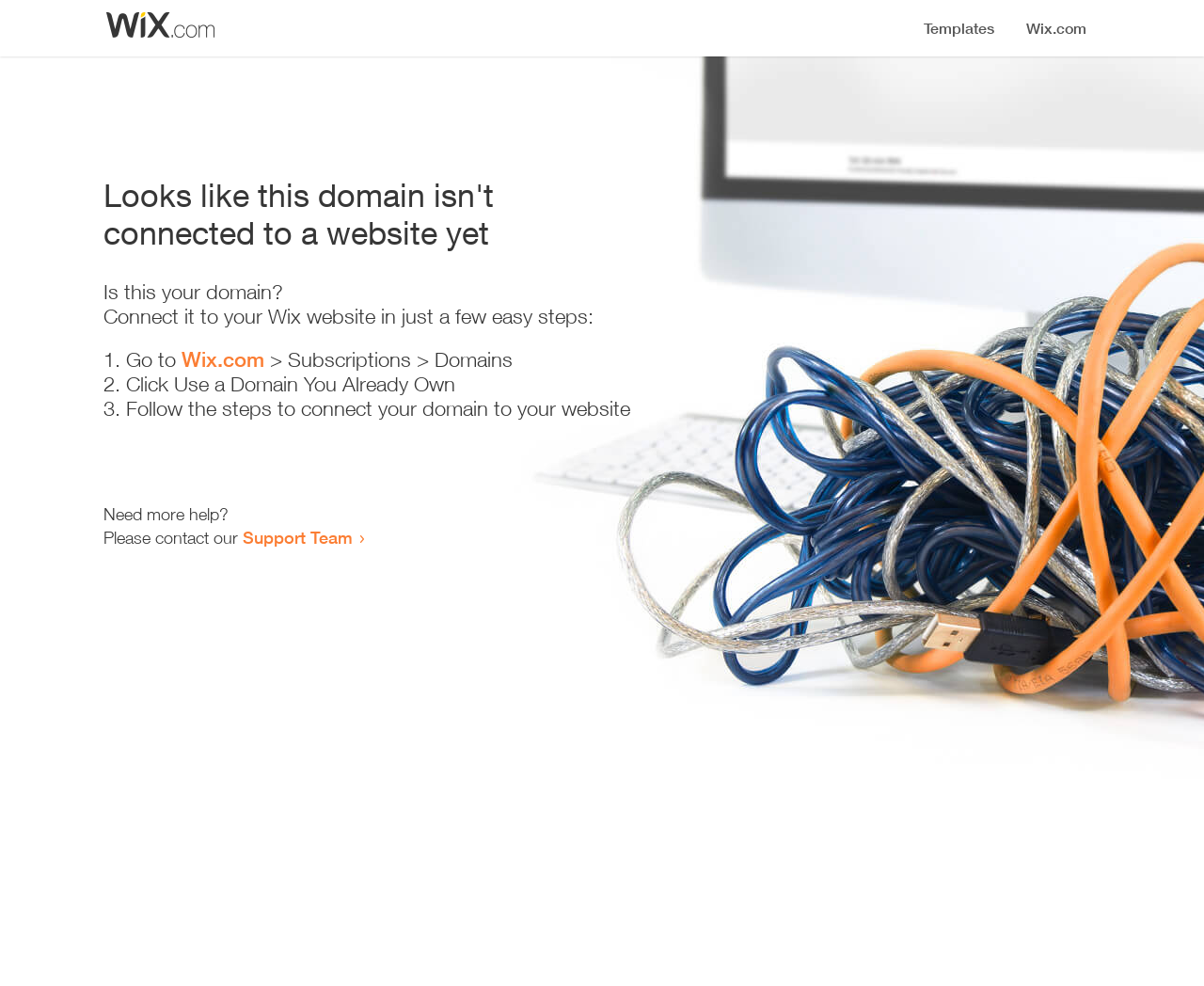What is the current state of the website? Using the information from the screenshot, answer with a single word or phrase.

Not set up